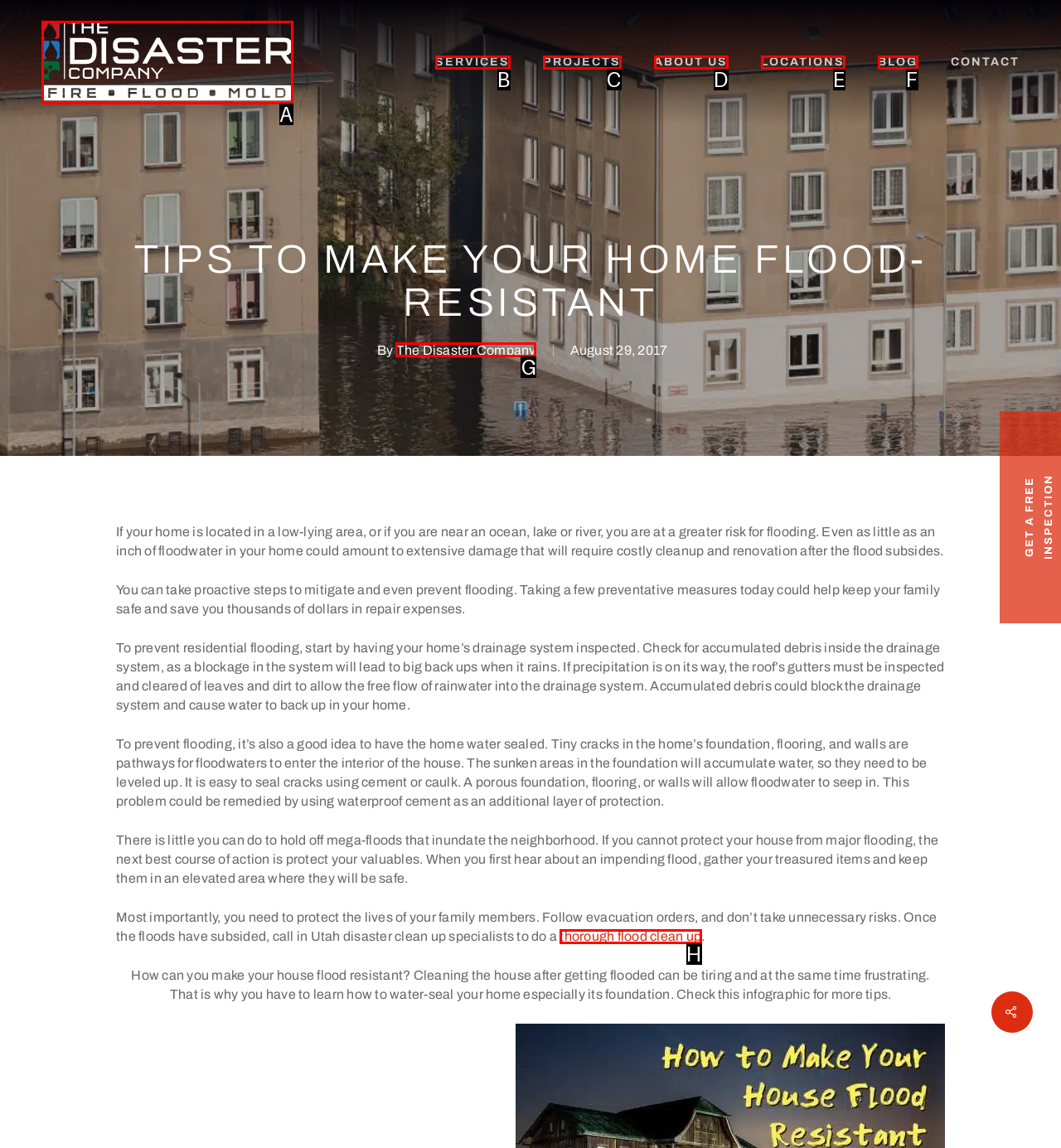Determine which UI element matches this description: The Disaster Company
Reply with the appropriate option's letter.

G